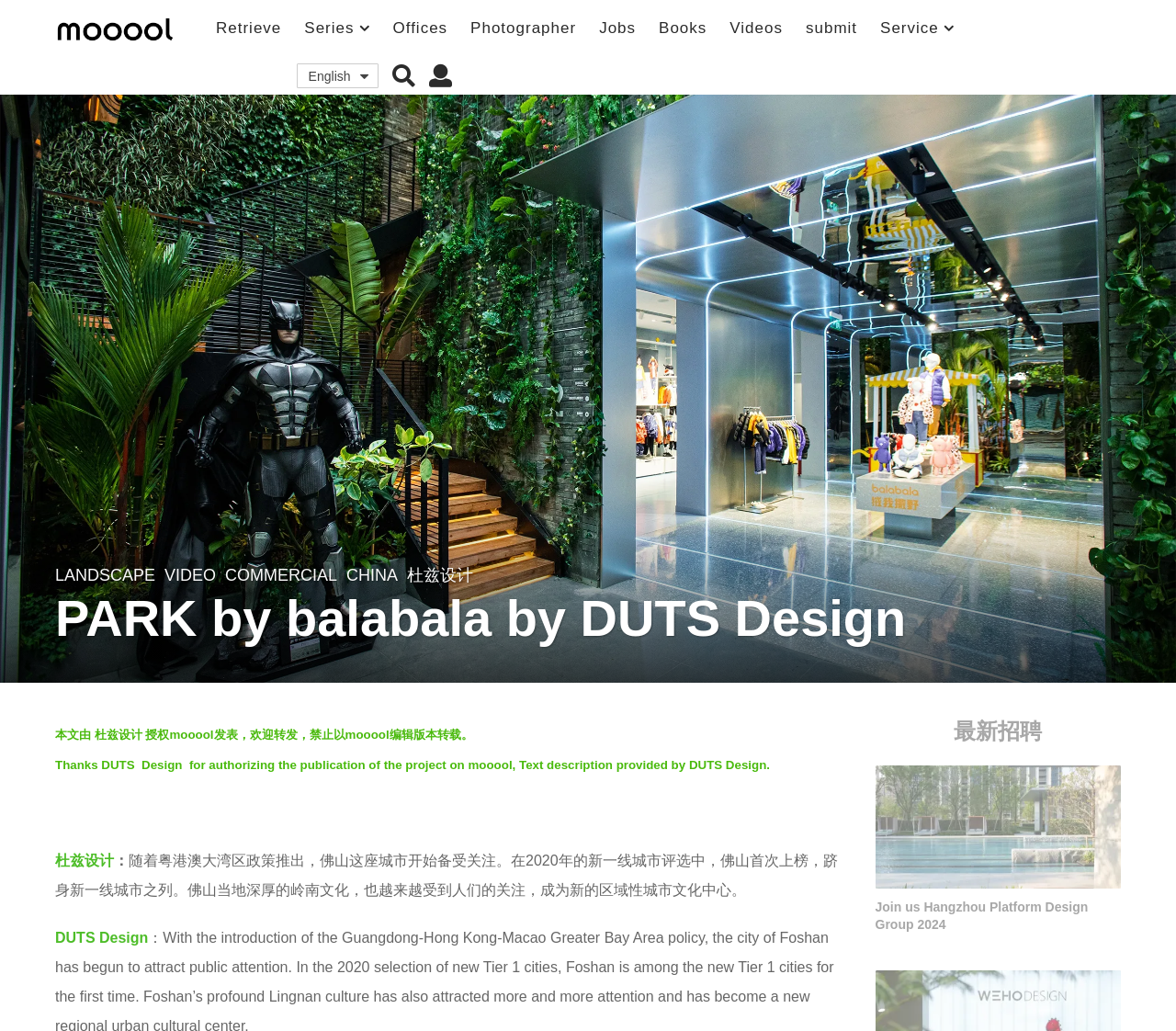What is the name of the design company?
Look at the webpage screenshot and answer the question with a detailed explanation.

I found the answer by looking at the heading 'PARK by balabala by DUTS Design' and also the link '杜兹设计' which is the Chinese name of the company.